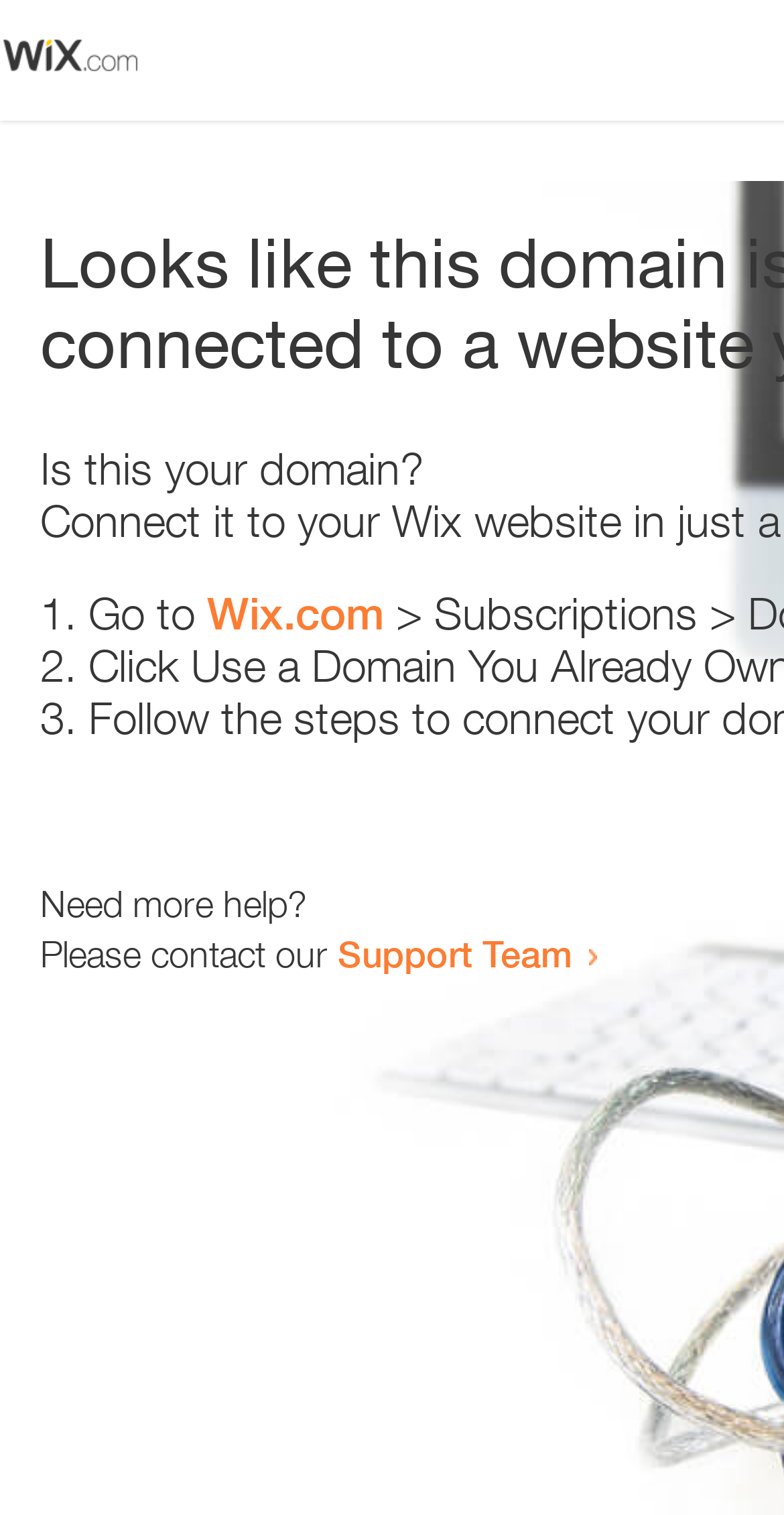How many steps are provided to resolve the issue?
Provide a detailed and extensive answer to the question.

The question is asking about the number of steps provided to resolve the issue. The answer is '3' because there are three list markers ('1.', '2.', '3.') indicating three steps to take.